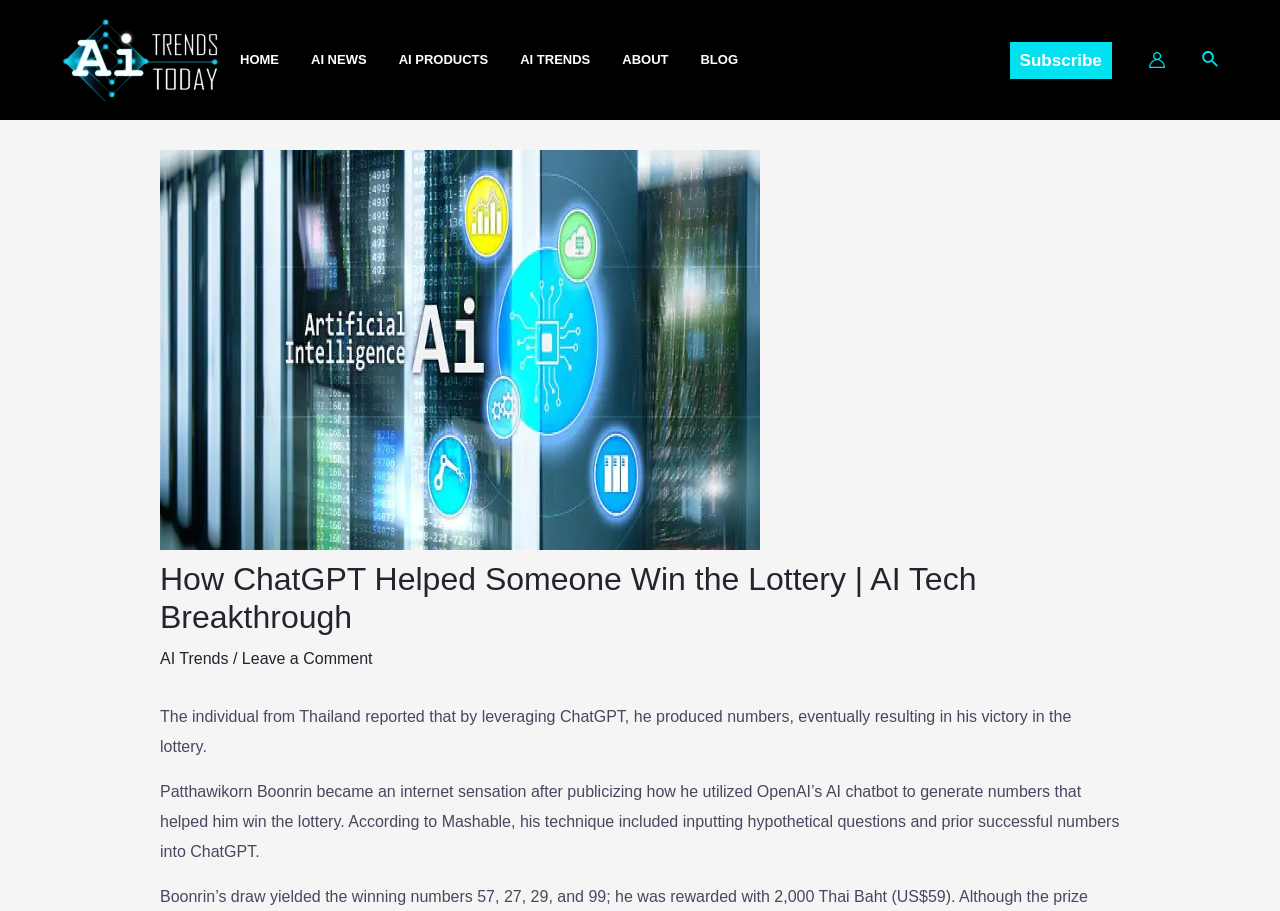Identify the bounding box coordinates of the specific part of the webpage to click to complete this instruction: "View the AI NEWS page".

[0.243, 0.0, 0.311, 0.132]